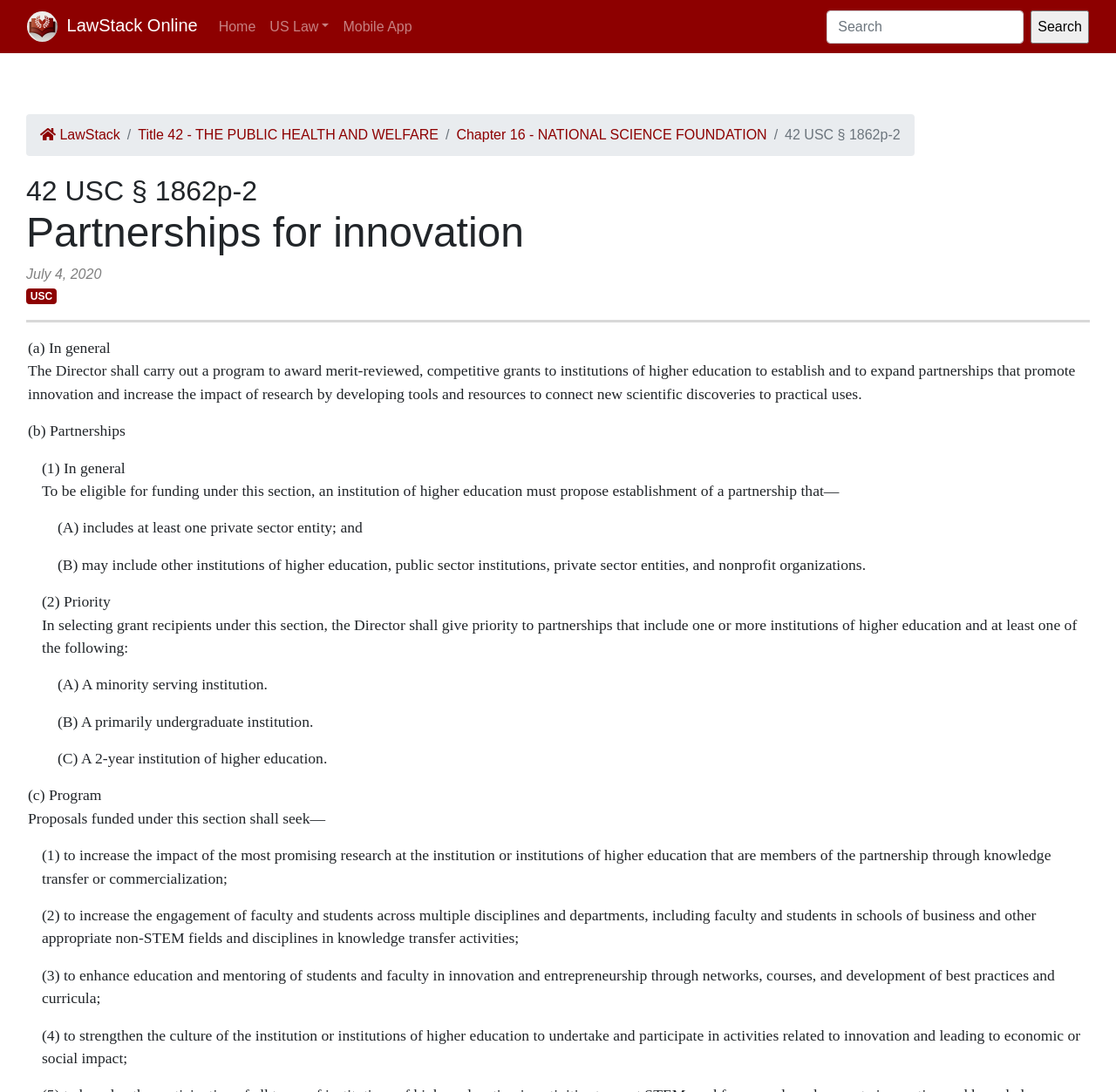What is the title of the current law?
Based on the image, answer the question with a single word or brief phrase.

42 USC § 1862p-2